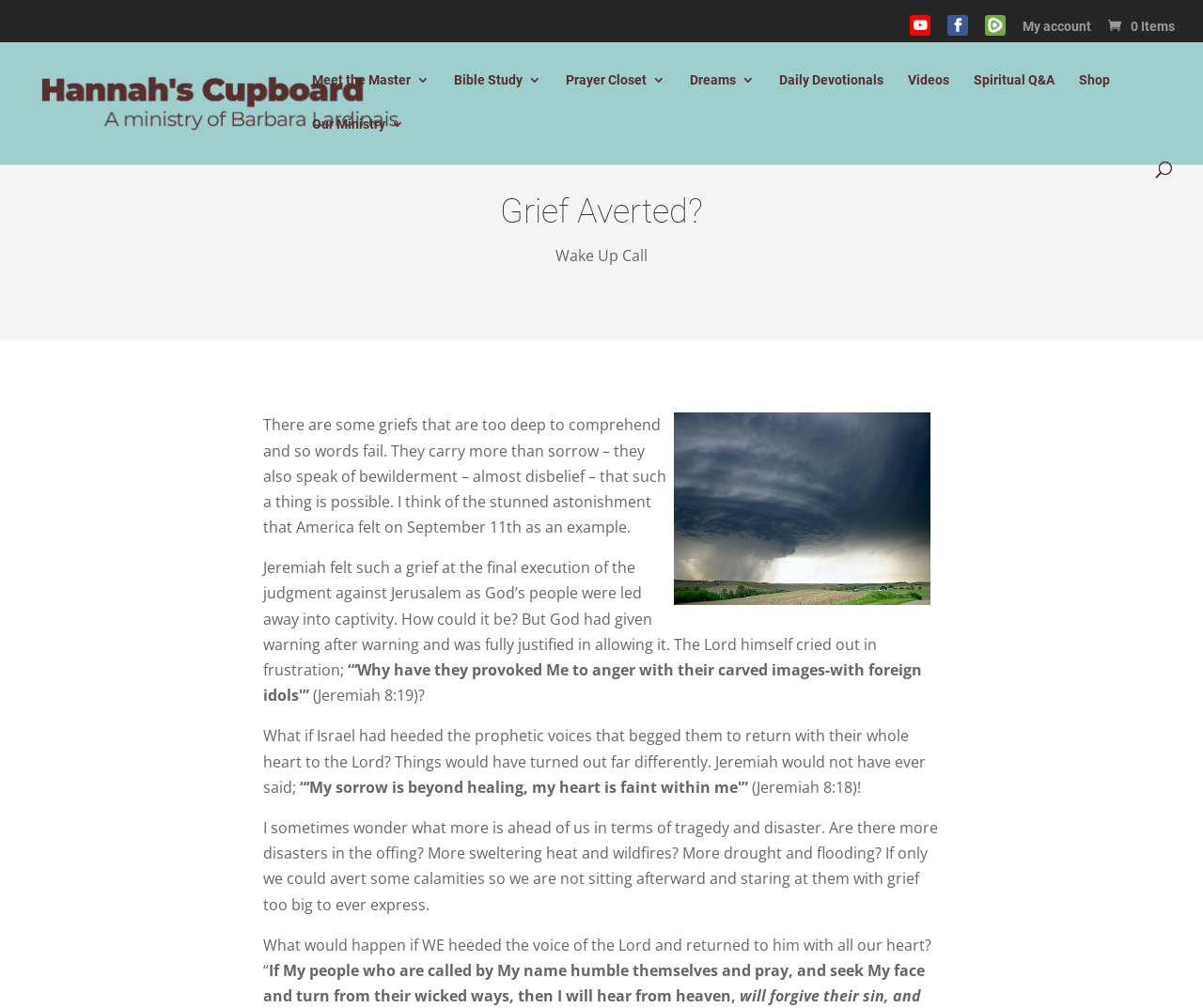Provide the bounding box coordinates of the HTML element described by the text: "name="s" placeholder="Search …" title="Search for:"".

[0.05, 0.041, 0.953, 0.043]